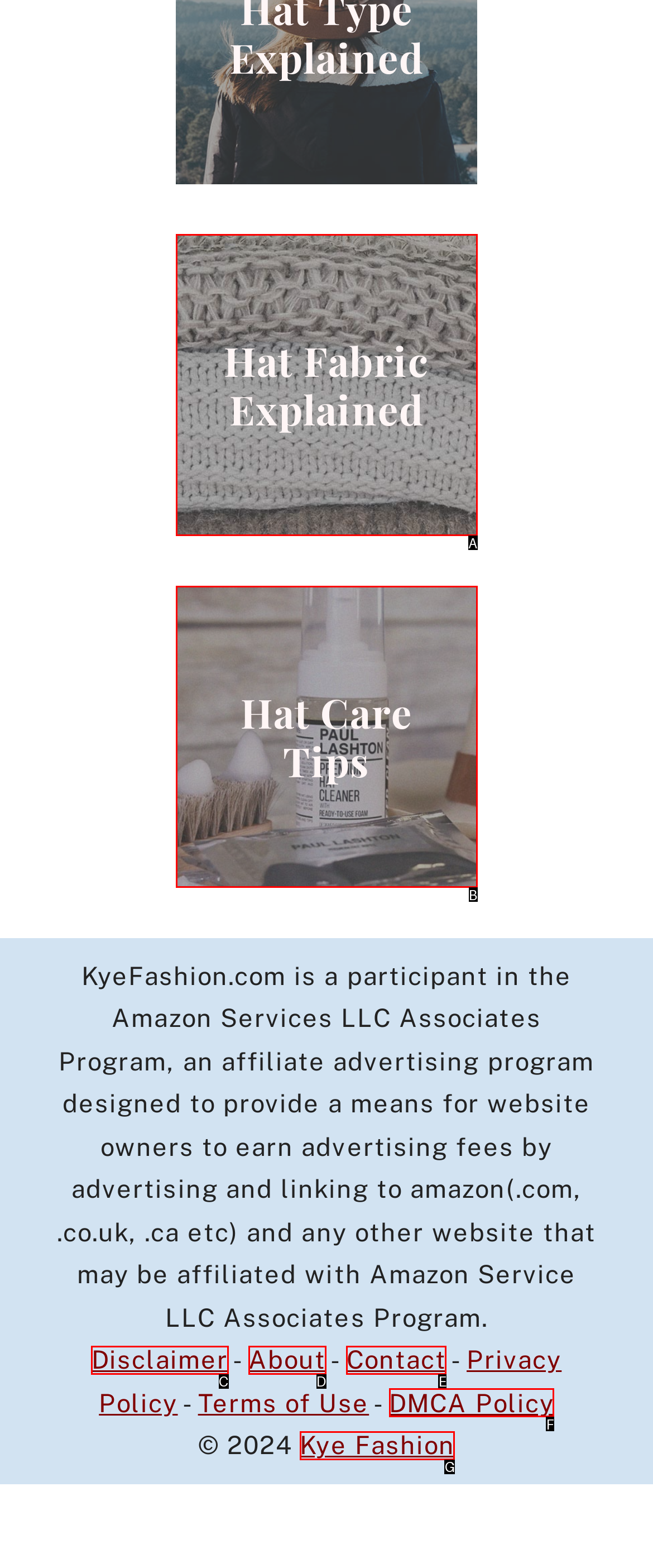Choose the option that matches the following description: Disclaimer
Reply with the letter of the selected option directly.

C